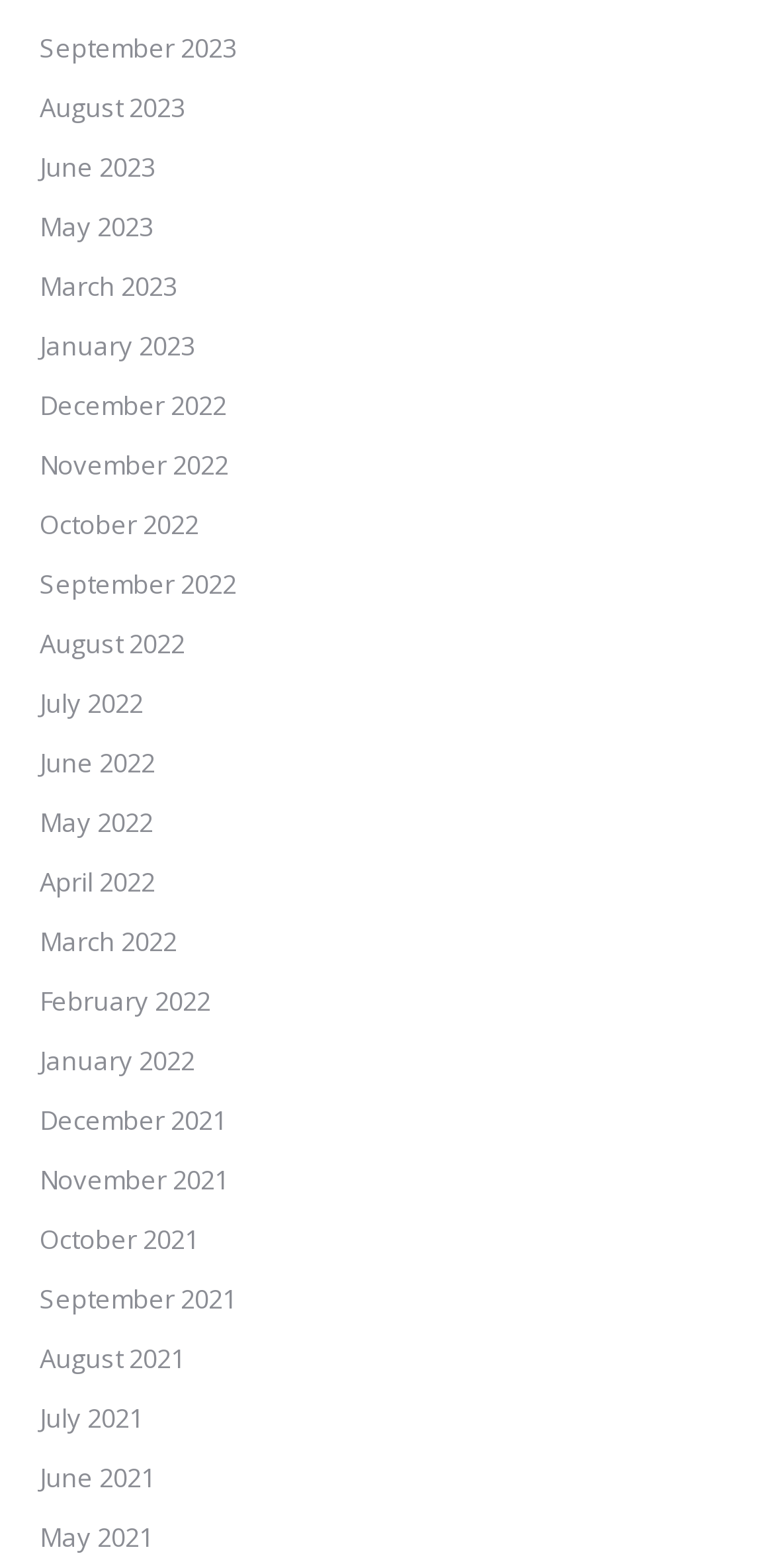Find the bounding box coordinates of the element to click in order to complete the given instruction: "browse June 2021."

[0.051, 0.929, 0.2, 0.955]